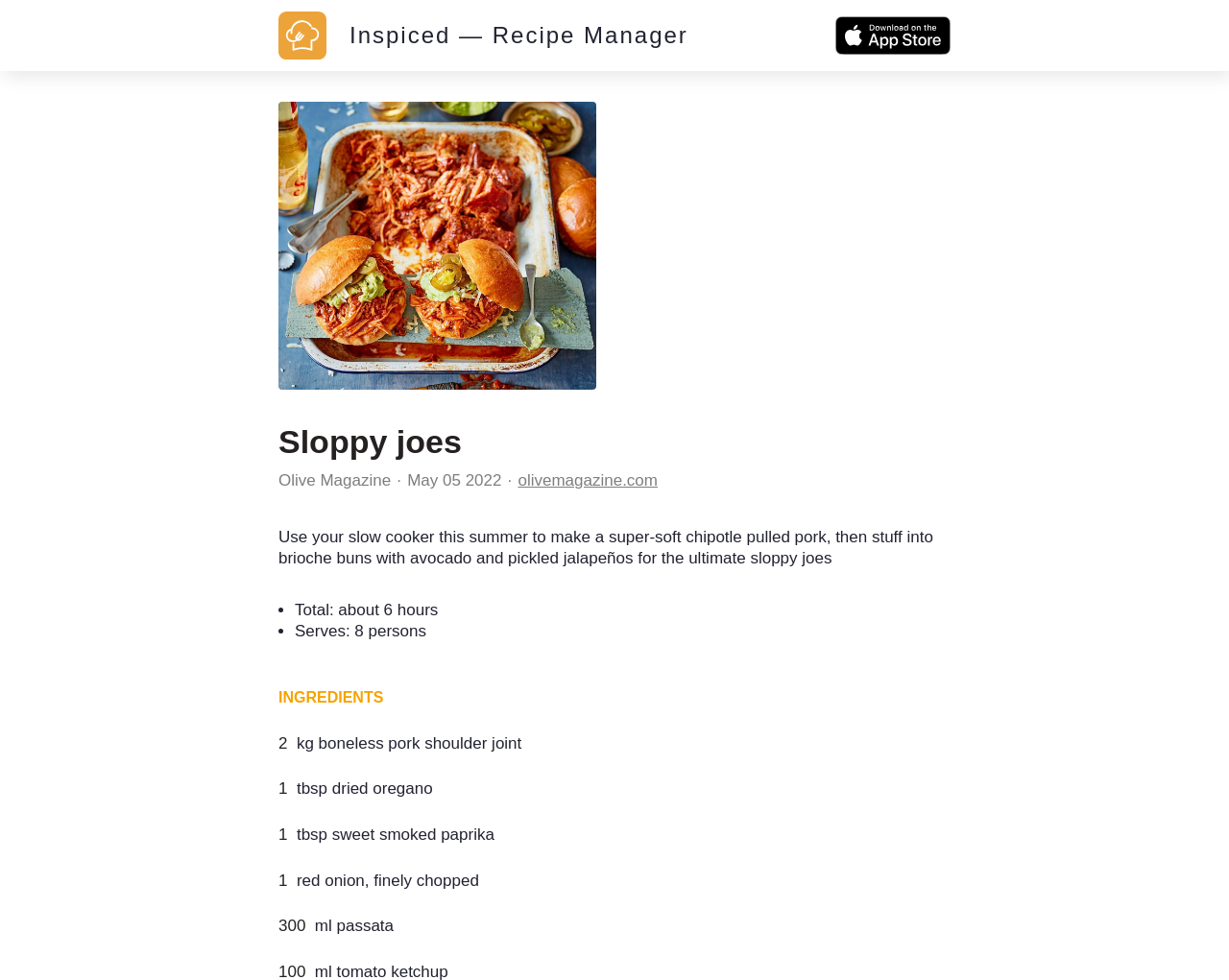Describe in detail what you see on the webpage.

This webpage is about a recipe for Sloppy Joes. At the top, there is a link and an image, which are positioned side by side. Below them, there is a larger image of the Sloppy Joes dish. 

To the left of the large image, there is a heading that reads "Sloppy joes" and a link to "Olive Magazine" with a timestamp "May 05 2022" next to it. Below the heading, there is a paragraph of text that summarizes the recipe, describing how to make a super-soft chipotle pulled pork and serve it in brioche buns with avocado and pickled jalapeños.

Under the paragraph, there are two bullet points with information about the recipe. The first bullet point indicates that the total cooking time is about 6 hours, and the second bullet point states that the recipe serves 8 persons.

Further down, there is a heading that reads "INGREDIENTS" and a list of ingredients follows, including boneless pork shoulder joint, dried oregano, sweet smoked paprika, red onion, and passata. The ingredients are listed in a vertical column, with each item on a new line.